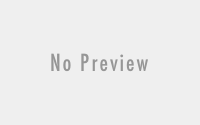Offer an in-depth caption that covers the entire scene depicted in the image.

The image features a placeholder graphic labeled "No Preview," indicating that a visual representation is not currently available or has not been provided. This could suggest that the associated content or software, in this case related to "Gowin EDA (FPGA Designer) 1.9.9 Build 69780 (x86 x64)," lacks a preview image for viewers. The absence of a preview may impact user engagement or understanding of the product being presented, which in this context is a software tool designed for FPGA (Field-Programmable Gate Array) design. Potential users might rely on accompanying text links and descriptions for more information about the software's features and functionalities.